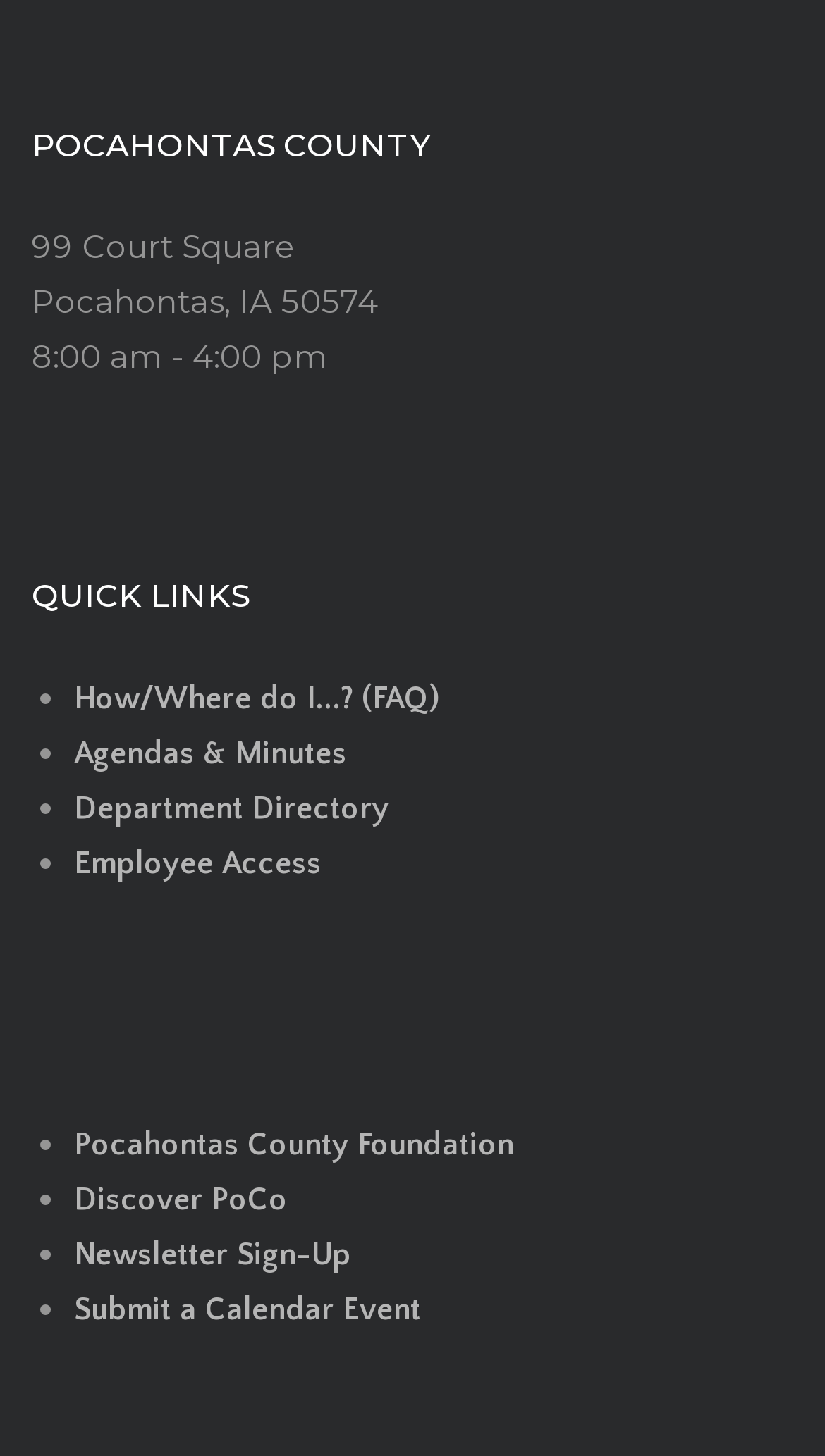Please specify the bounding box coordinates in the format (top-left x, top-left y, bottom-right x, bottom-right y), with values ranging from 0 to 1. Identify the bounding box for the UI component described as follows: Employee Access

[0.09, 0.581, 0.39, 0.606]